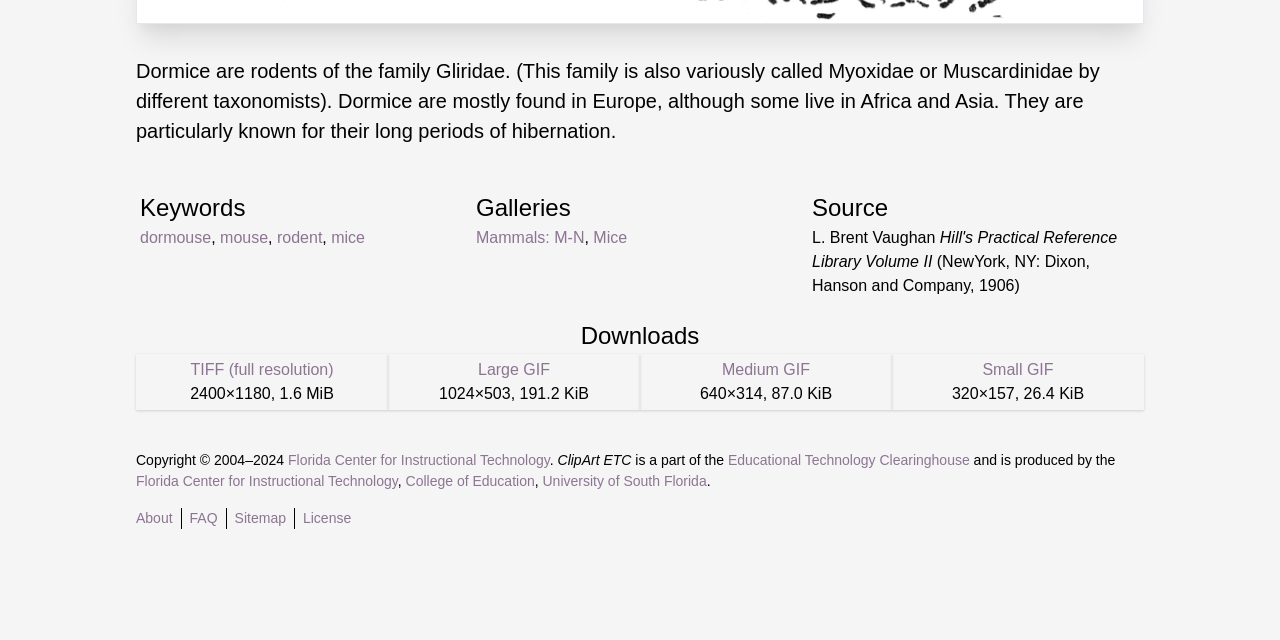Bounding box coordinates are to be given in the format (top-left x, top-left y, bottom-right x, bottom-right y). All values must be floating point numbers between 0 and 1. Provide the bounding box coordinate for the UI element described as: The Olympics Sports

None